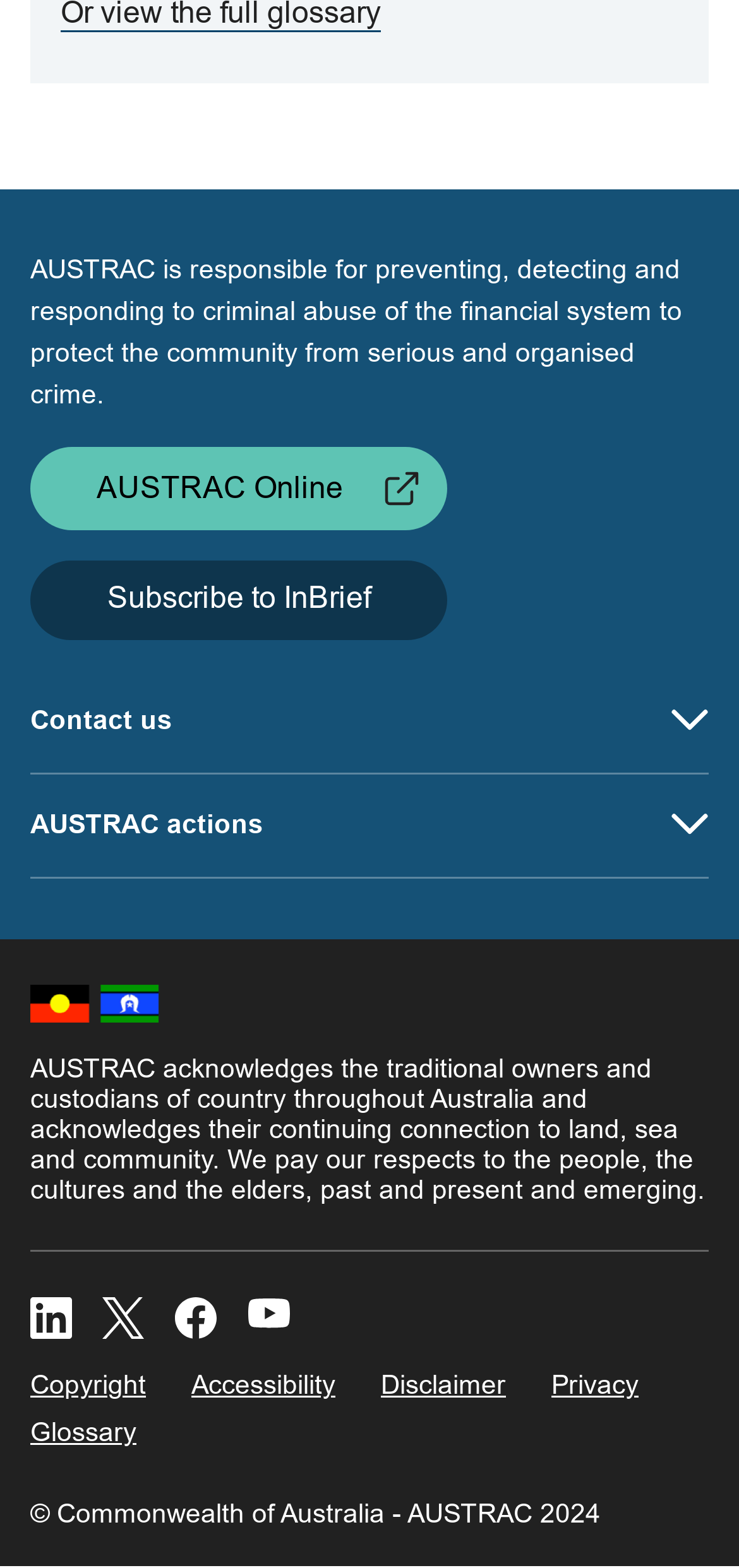Please specify the bounding box coordinates of the area that should be clicked to accomplish the following instruction: "Contact us". The coordinates should consist of four float numbers between 0 and 1, i.e., [left, top, right, bottom].

[0.041, 0.449, 0.233, 0.468]